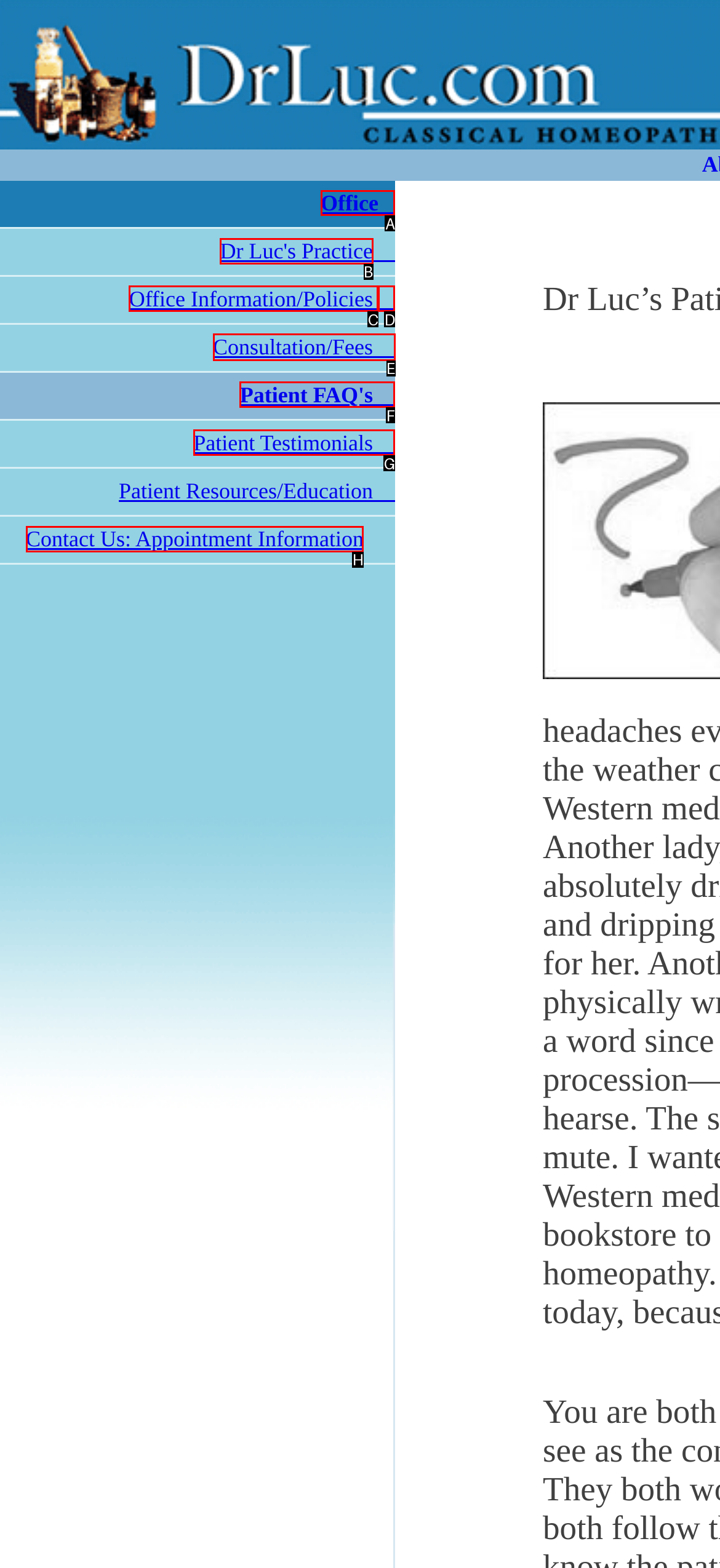Based on the task: Check Consultation/Fees, which UI element should be clicked? Answer with the letter that corresponds to the correct option from the choices given.

E